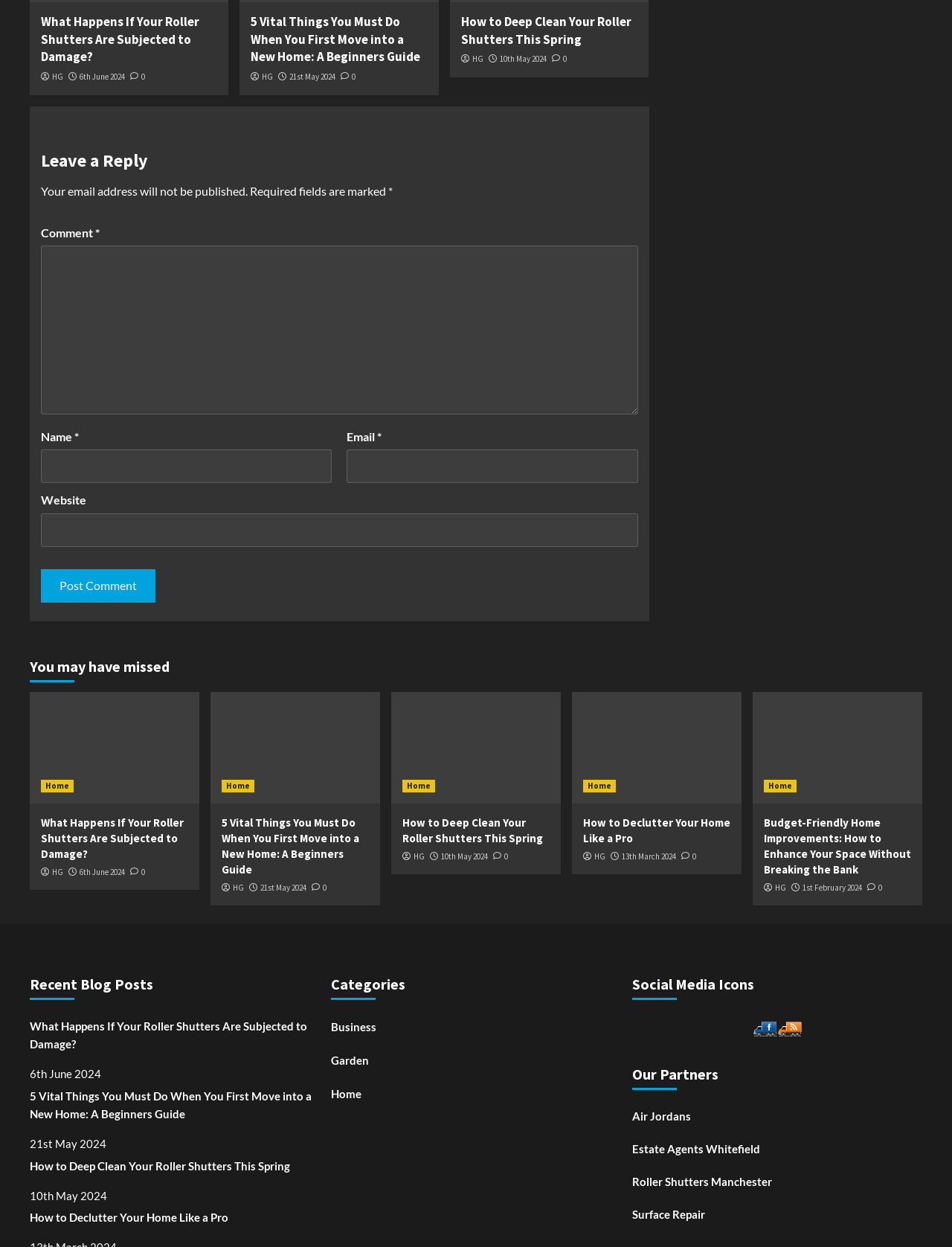How many fields are required in the comment form?
Please use the image to provide a one-word or short phrase answer.

3